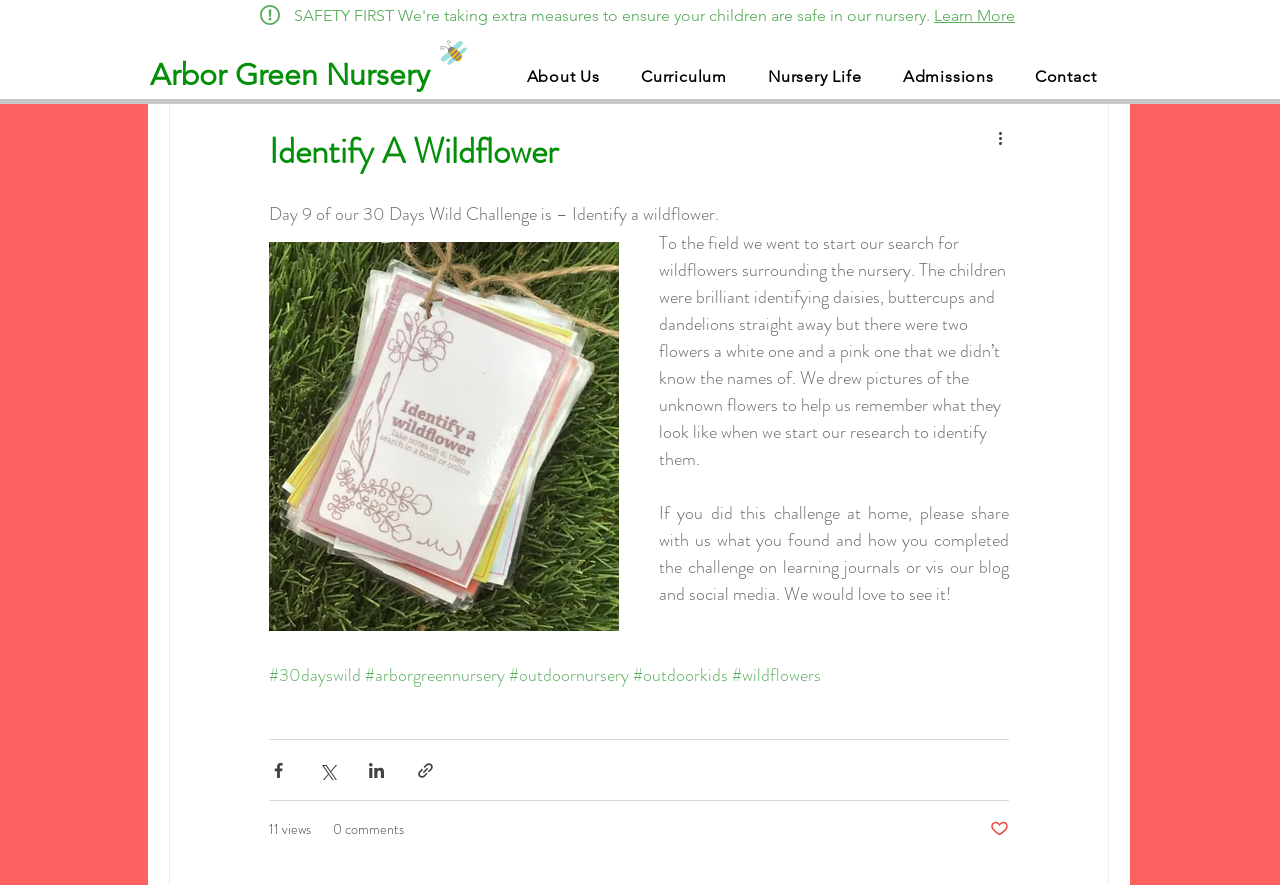How many social media sharing options are available?
Based on the image, respond with a single word or phrase.

4